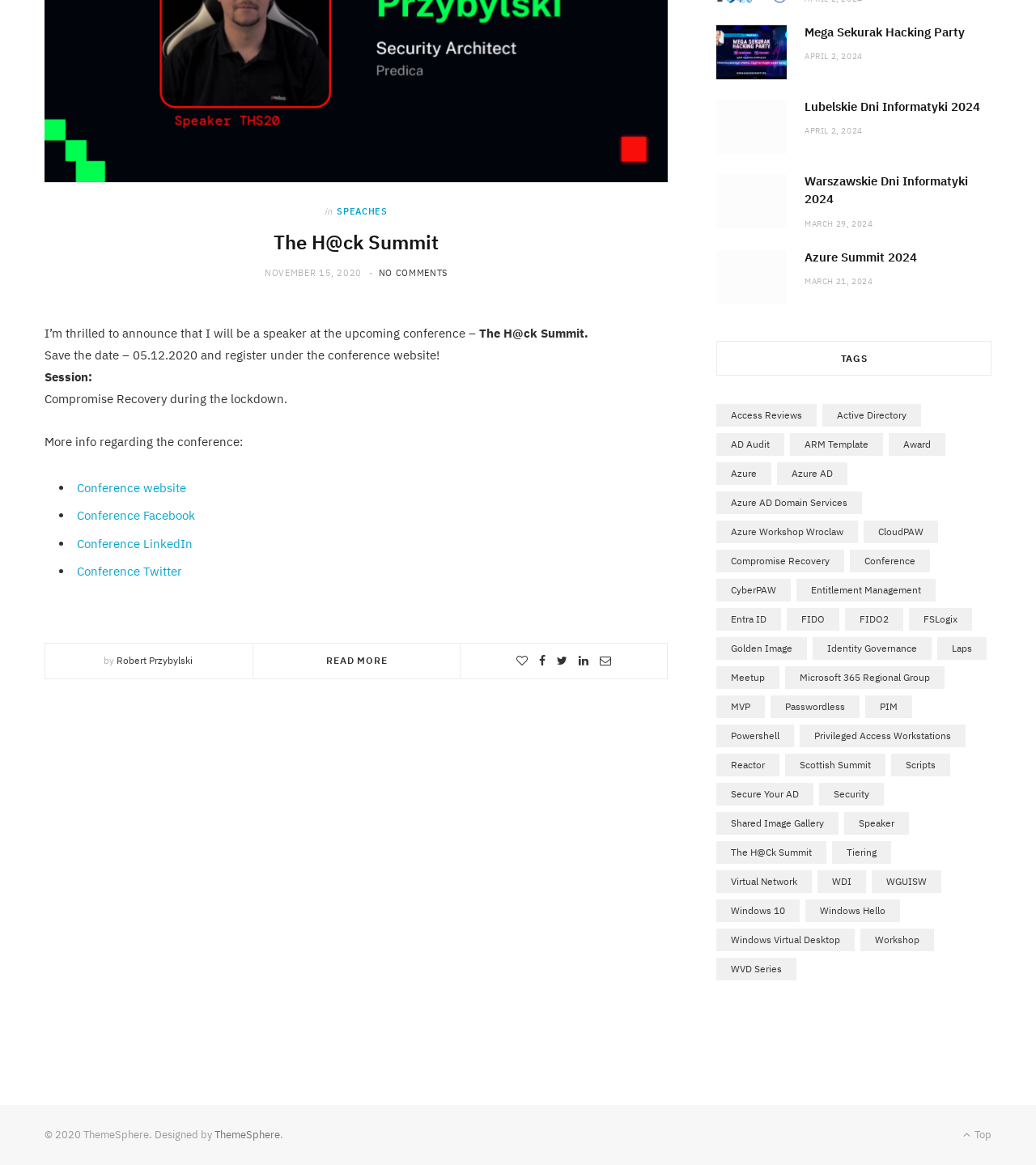Refer to the image and answer the question with as much detail as possible: What is the date of the H@ck Summit?

The date of the H@ck Summit can be found in the link 'NOVEMBER 15, 2020' on the webpage, which provides the date of the event.